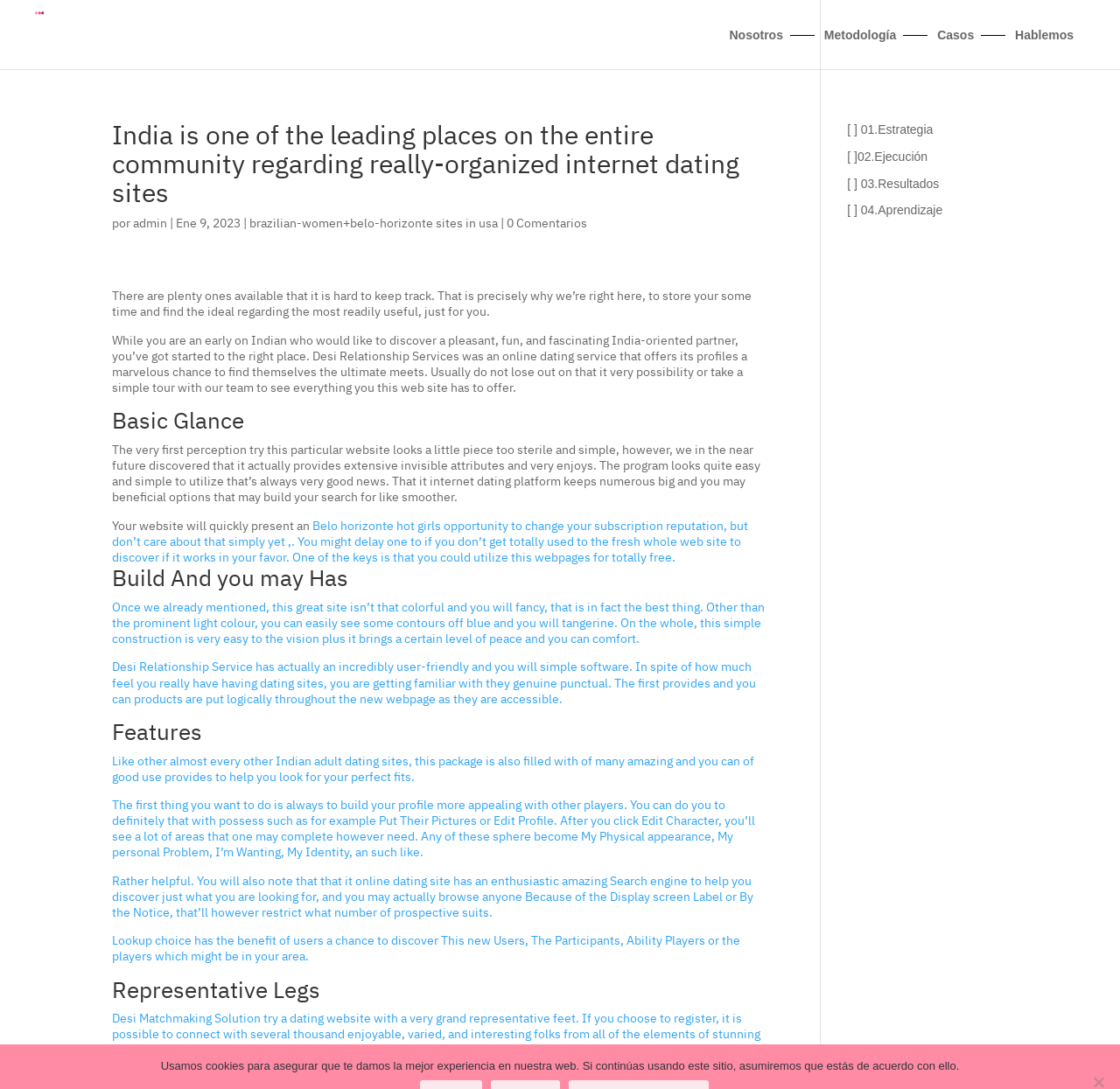Determine the bounding box coordinates of the region to click in order to accomplish the following instruction: "Click the 'Casos' link". Provide the coordinates as four float numbers between 0 and 1, specifically [left, top, right, bottom].

[0.837, 0.027, 0.87, 0.039]